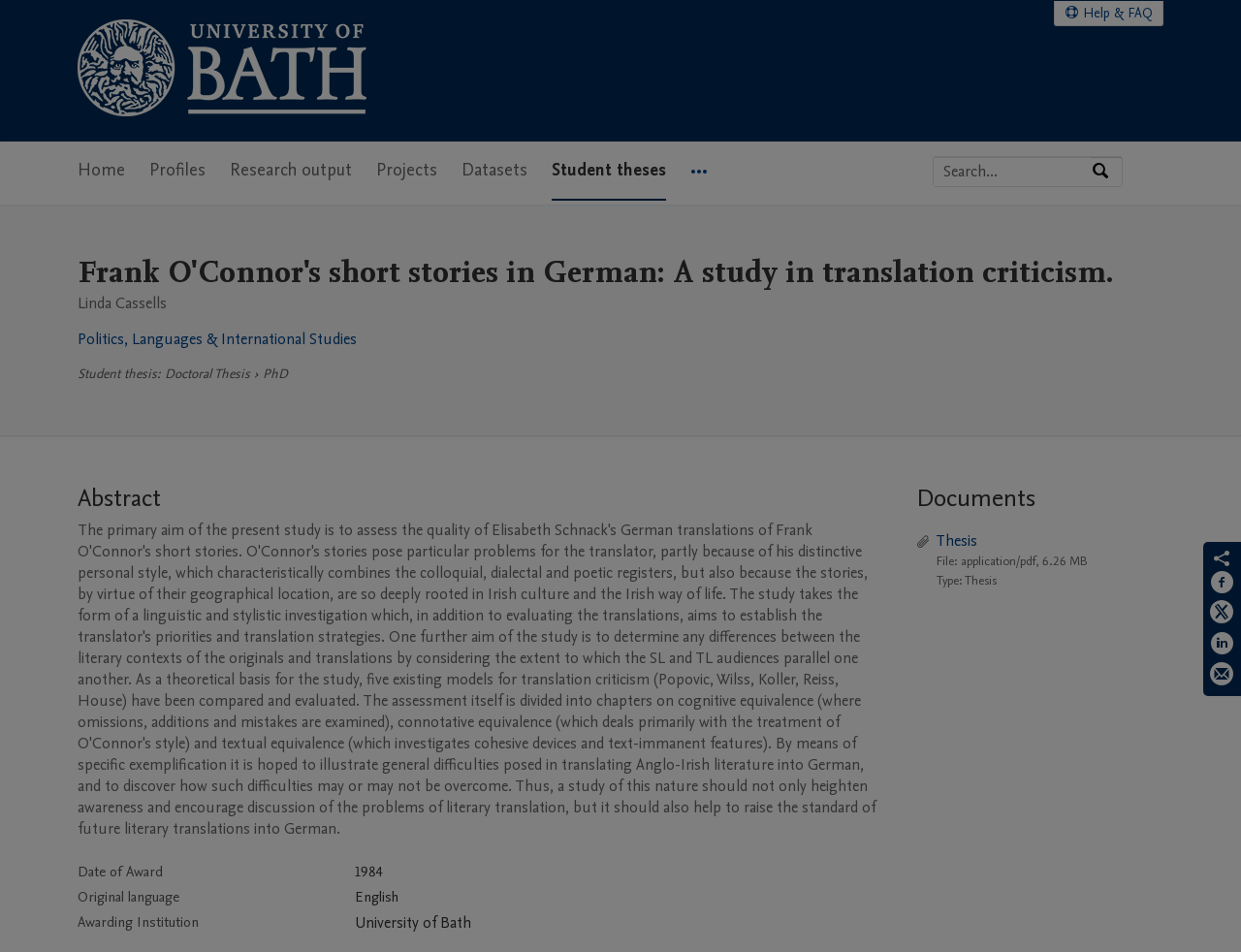Highlight the bounding box coordinates of the element you need to click to perform the following instruction: "Go to the University of Bath's research portal home."

[0.062, 0.02, 0.295, 0.128]